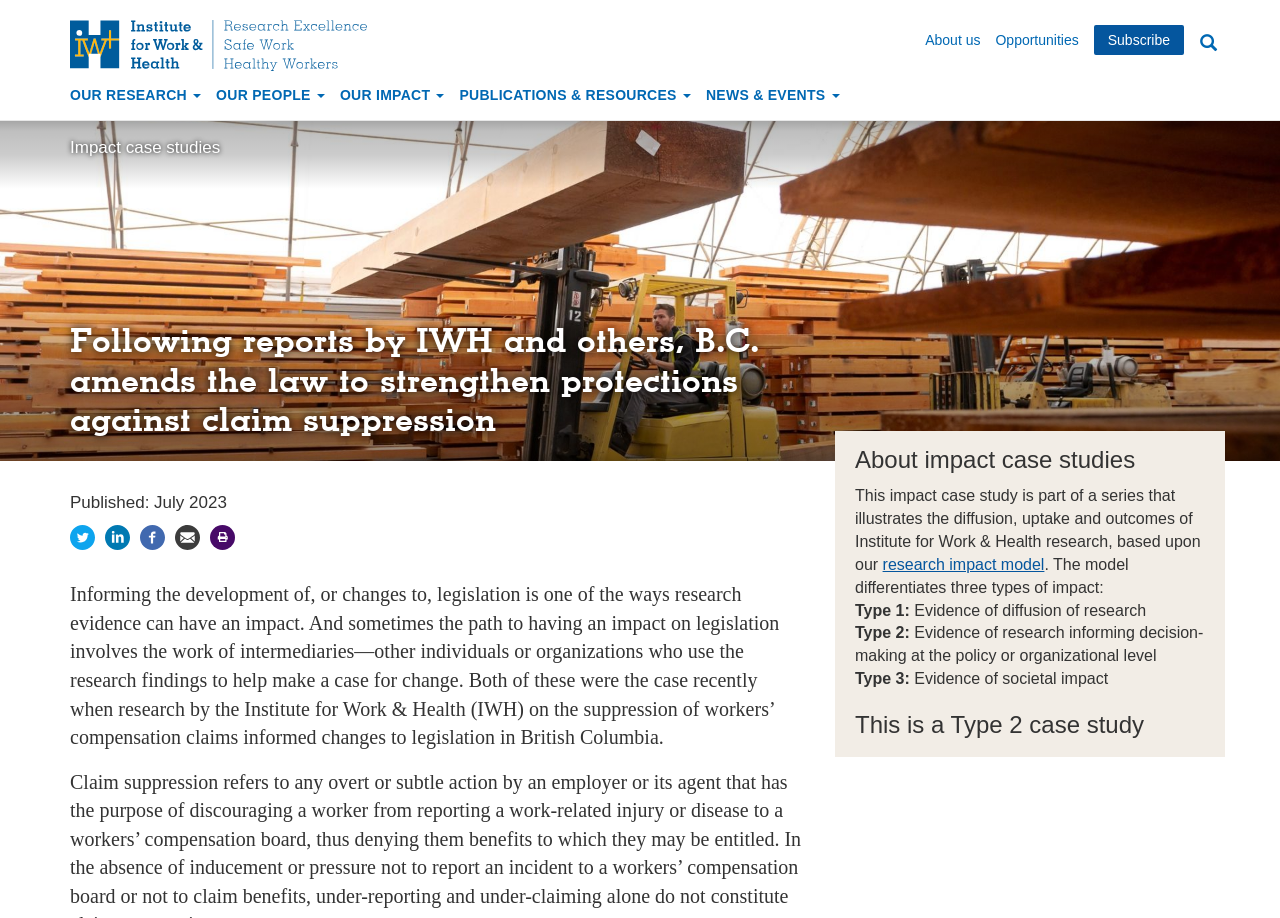Find the bounding box coordinates of the element to click in order to complete the given instruction: "Follow IWH on Twitter."

[0.055, 0.574, 0.074, 0.595]